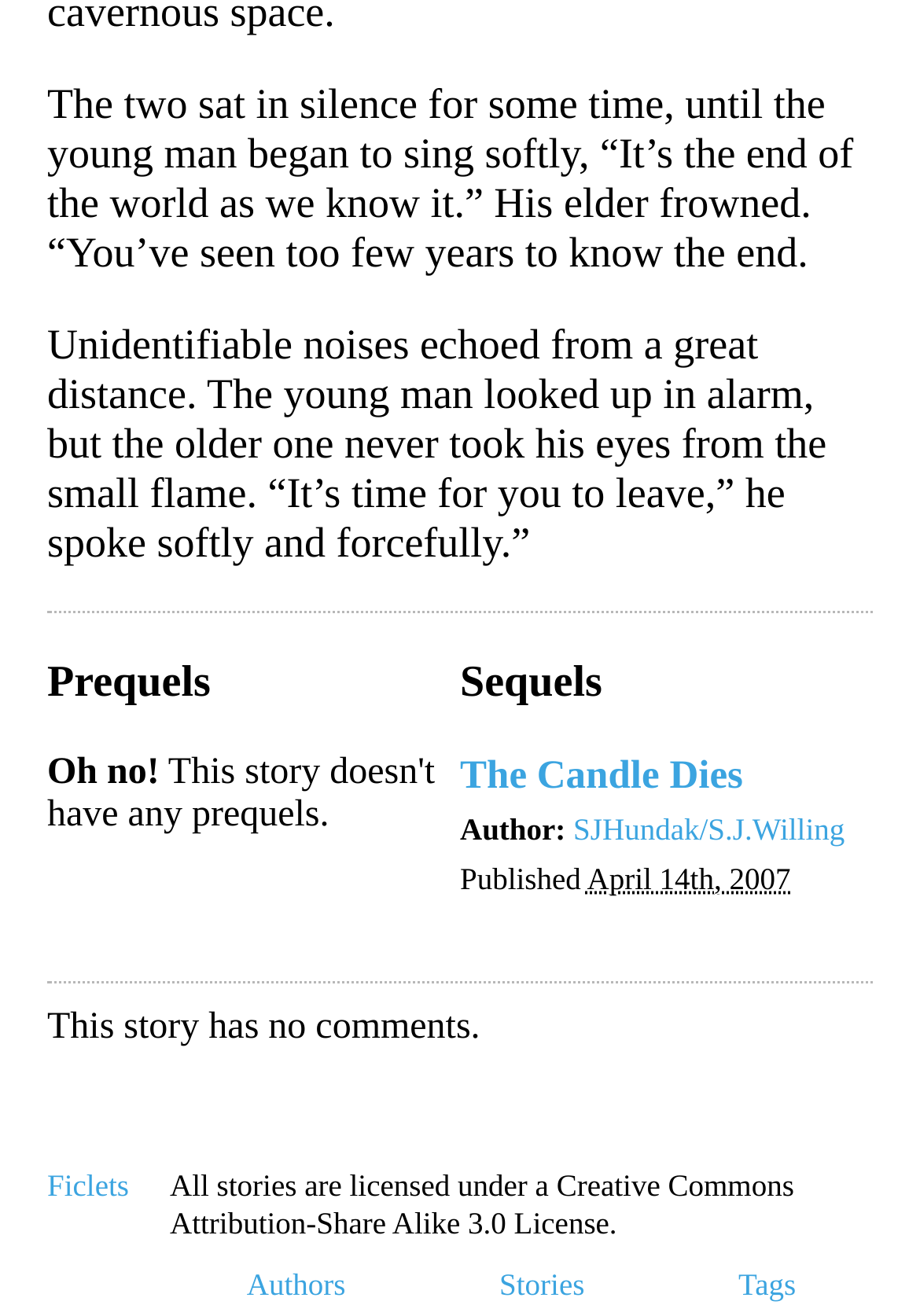Determine the bounding box for the described HTML element: "The Candle Dies". Ensure the coordinates are four float numbers between 0 and 1 in the format [left, top, right, bottom].

[0.5, 0.572, 0.808, 0.606]